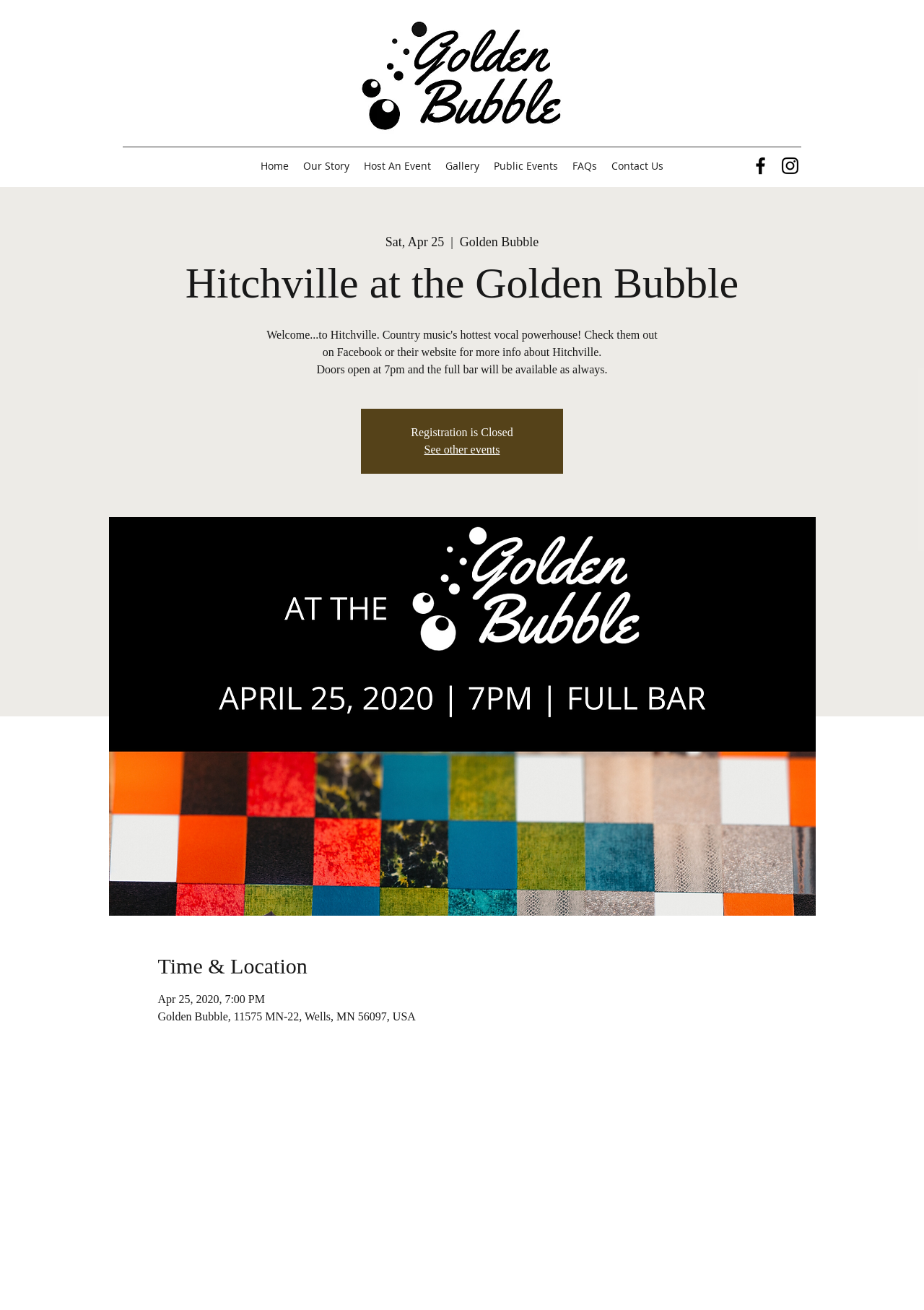Can you show the bounding box coordinates of the region to click on to complete the task described in the instruction: "Click the Home link"?

[0.274, 0.119, 0.32, 0.135]